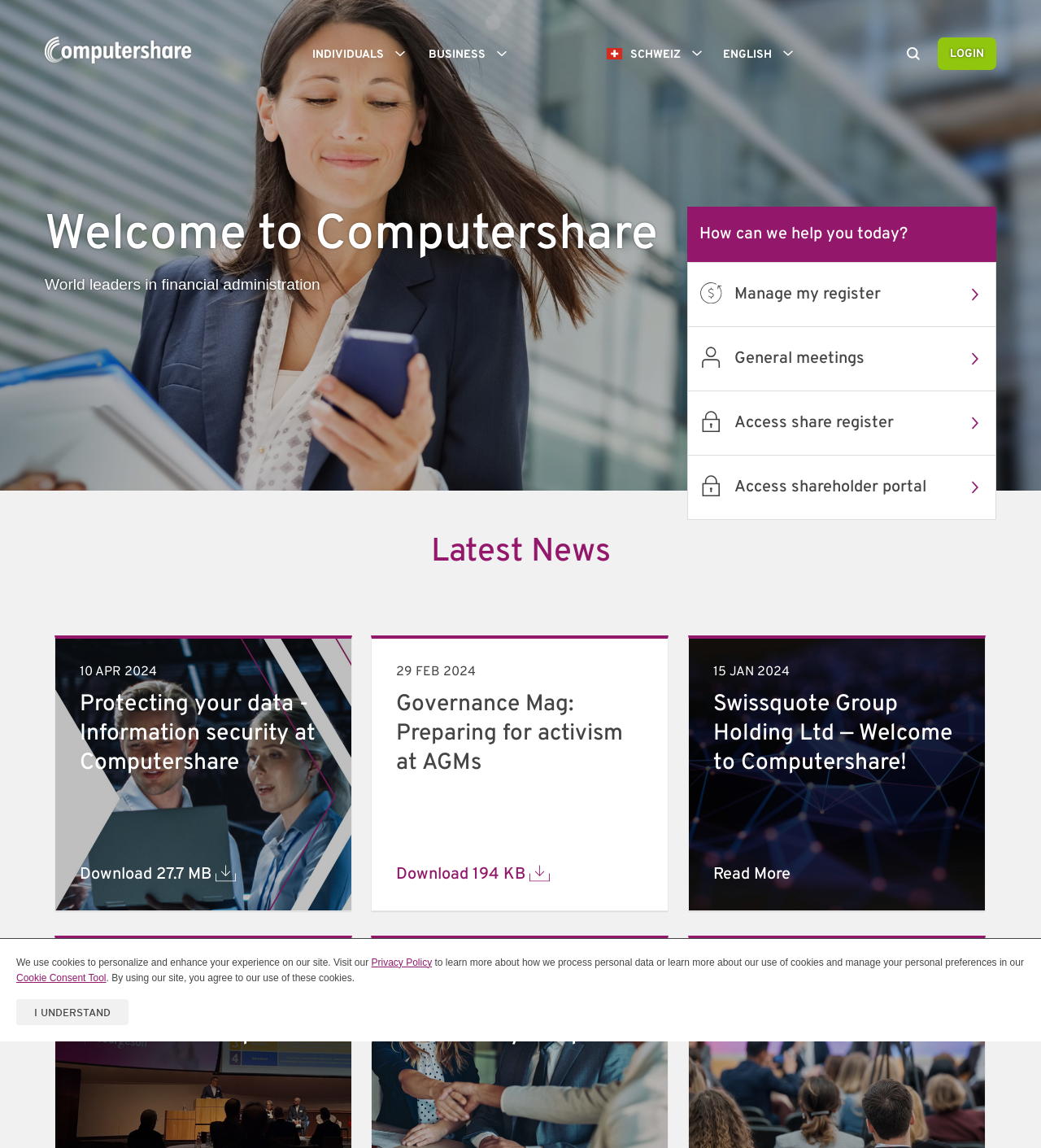Produce an elaborate caption capturing the essence of the webpage.

The webpage is titled "Welcome to Computershare" and has a prominent heading with the same text at the top left corner. Below this heading, there are three buttons aligned horizontally, labeled "INDIVIDUALS", "BUSINESS", and "SCHWEIZ", each with an accompanying image. To the right of these buttons, there are two more buttons, "ENGLISH" and "LOGIN", also with images.

In the middle section of the page, there is a heading "How can we help you today?" followed by four links: "Manage my register", "General meetings", "Access share register", and "Access shareholder portal". Each link has an accompanying image.

Below this section, there is a heading "Latest News" followed by four news articles. Each article has a date, a heading, and a link to download or read more. The articles are arranged in a vertical column, with the most recent article at the top.

At the bottom of the page, there is a cookie notice banner with a message about the use of cookies on the site. The banner has links to the Privacy Policy and Cookie Consent Tool, as well as a button labeled "I Understand" to acknowledge the use of cookies.

Throughout the page, there are several images, including flags, icons, and logos, which are used to accompany links and buttons. The overall layout is organized, with clear headings and concise text, making it easy to navigate and find information.